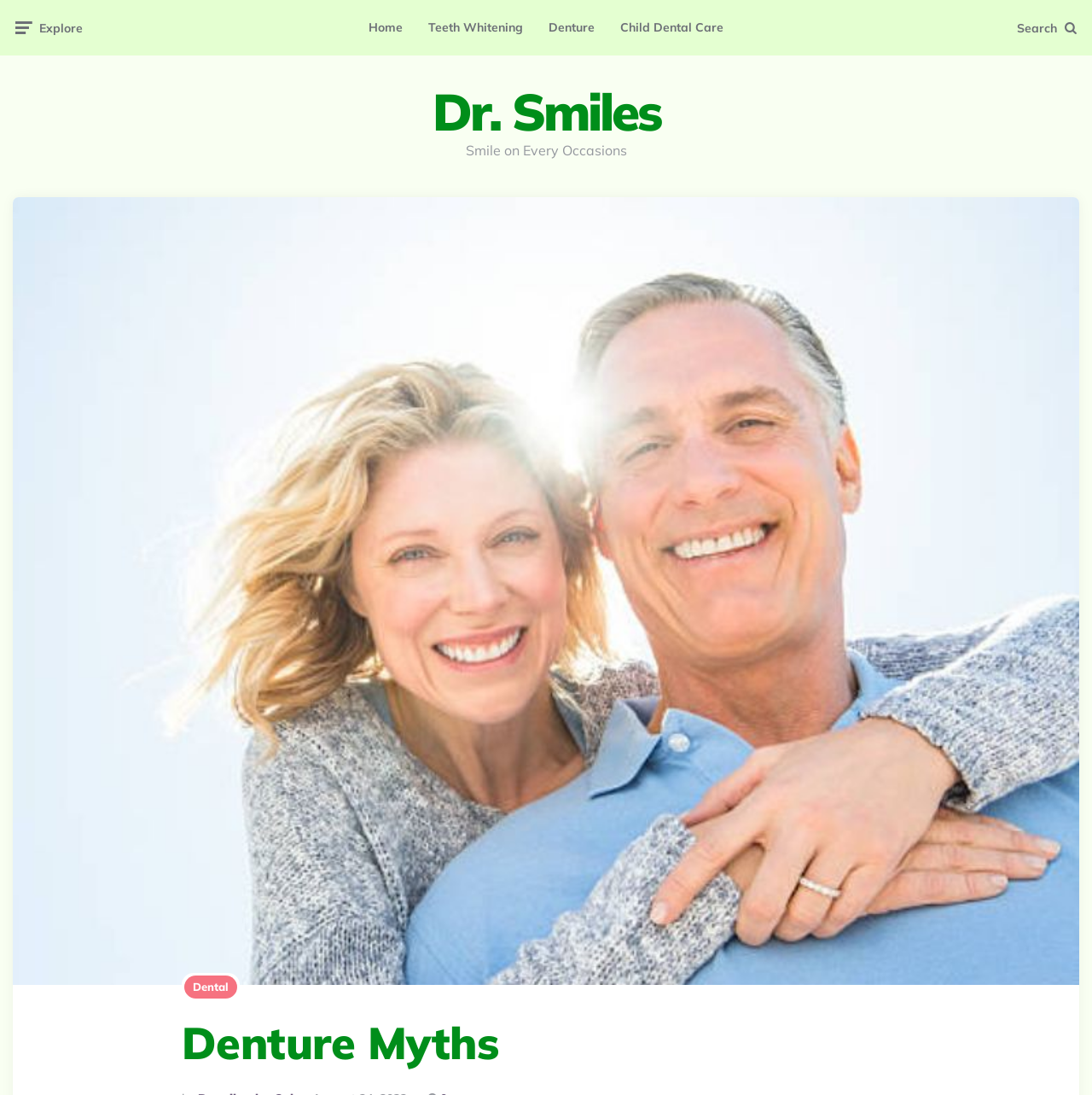Find and provide the bounding box coordinates for the UI element described here: "Teeth Whitening". The coordinates should be given as four float numbers between 0 and 1: [left, top, right, bottom].

[0.38, 0.004, 0.491, 0.047]